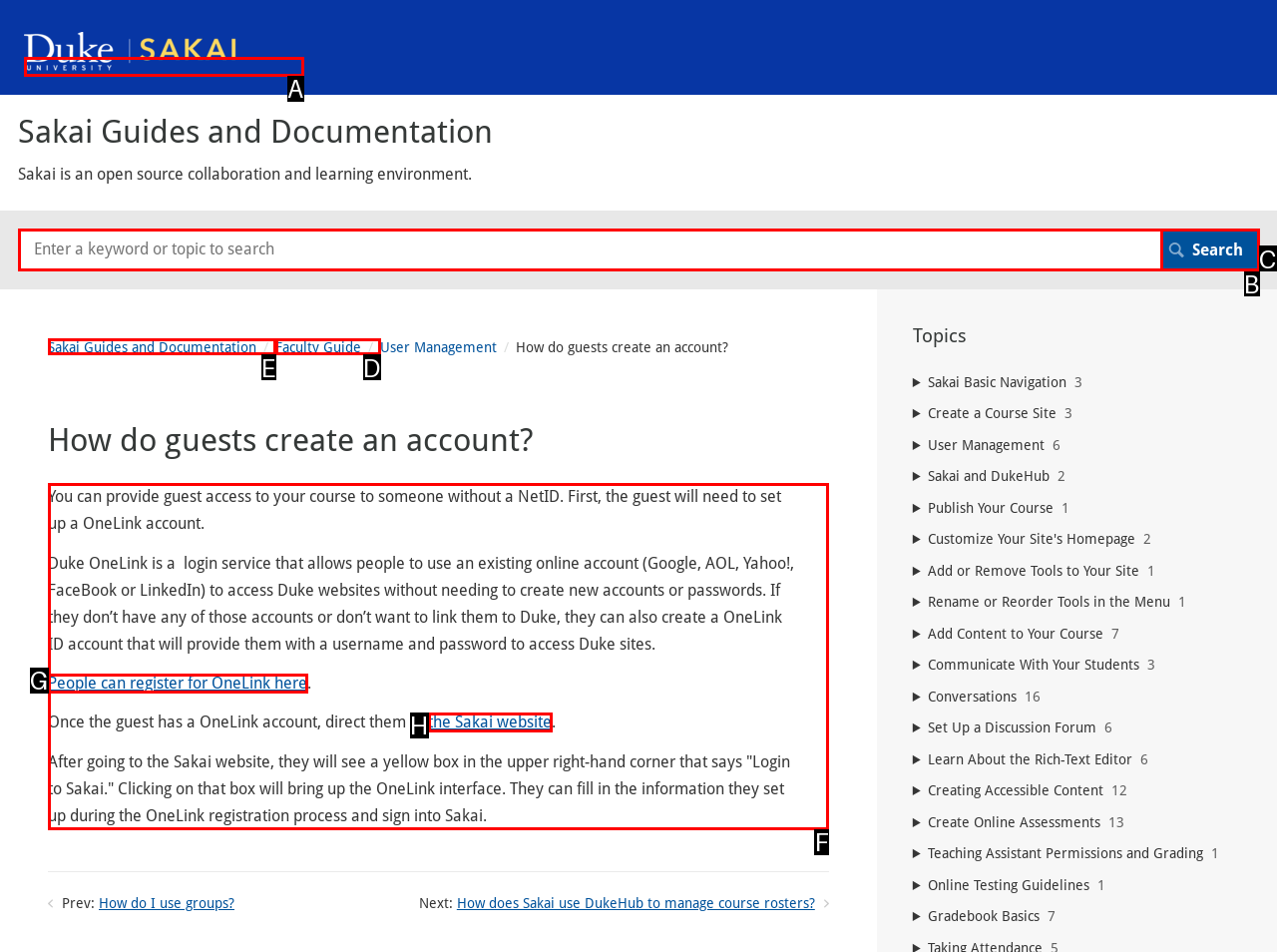Identify the letter of the option to click in order to Go to Faculty Guide. Answer with the letter directly.

D